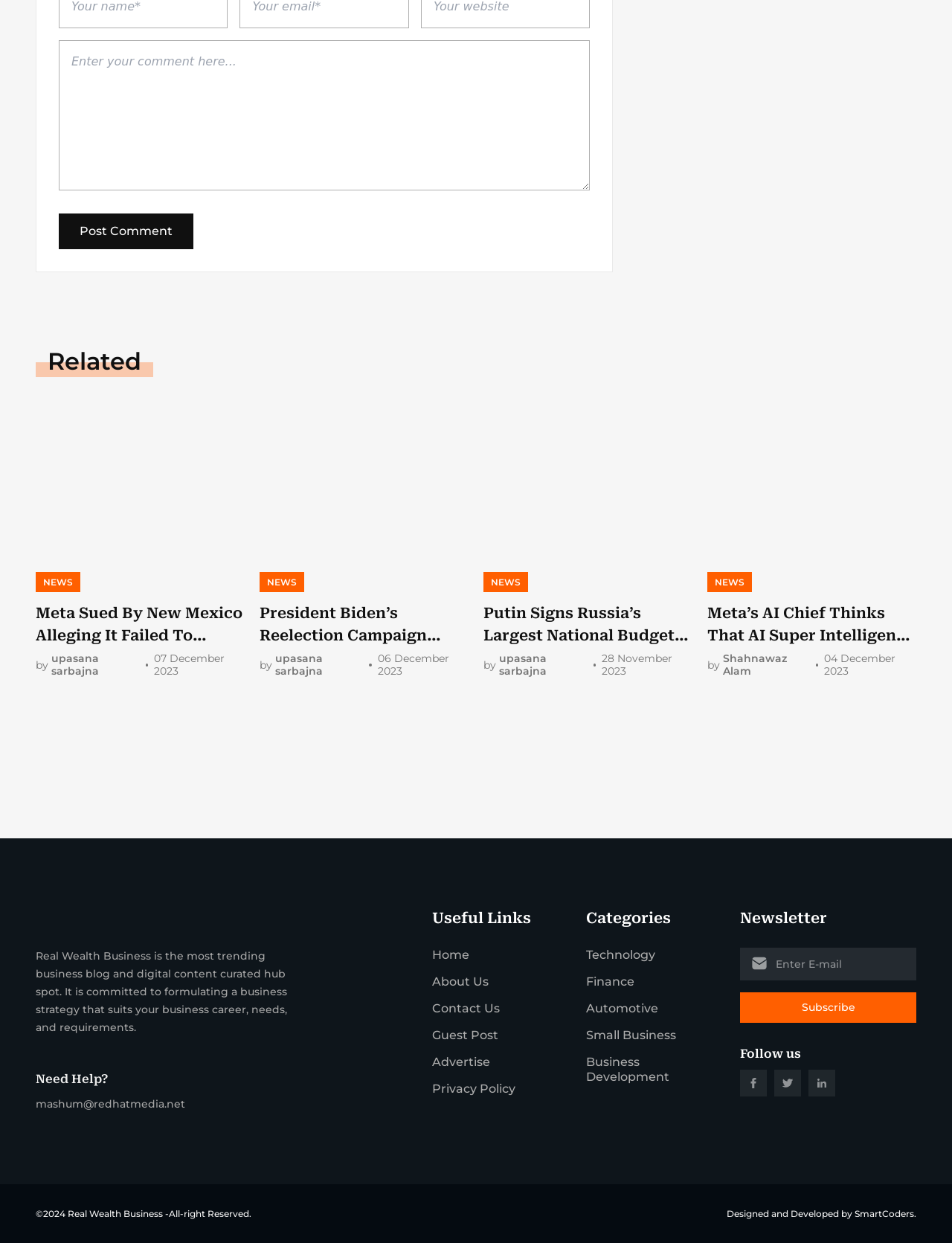Specify the bounding box coordinates of the element's area that should be clicked to execute the given instruction: "Read more about Meta Sued By New Mexico". The coordinates should be four float numbers between 0 and 1, i.e., [left, top, right, bottom].

[0.038, 0.484, 0.257, 0.52]